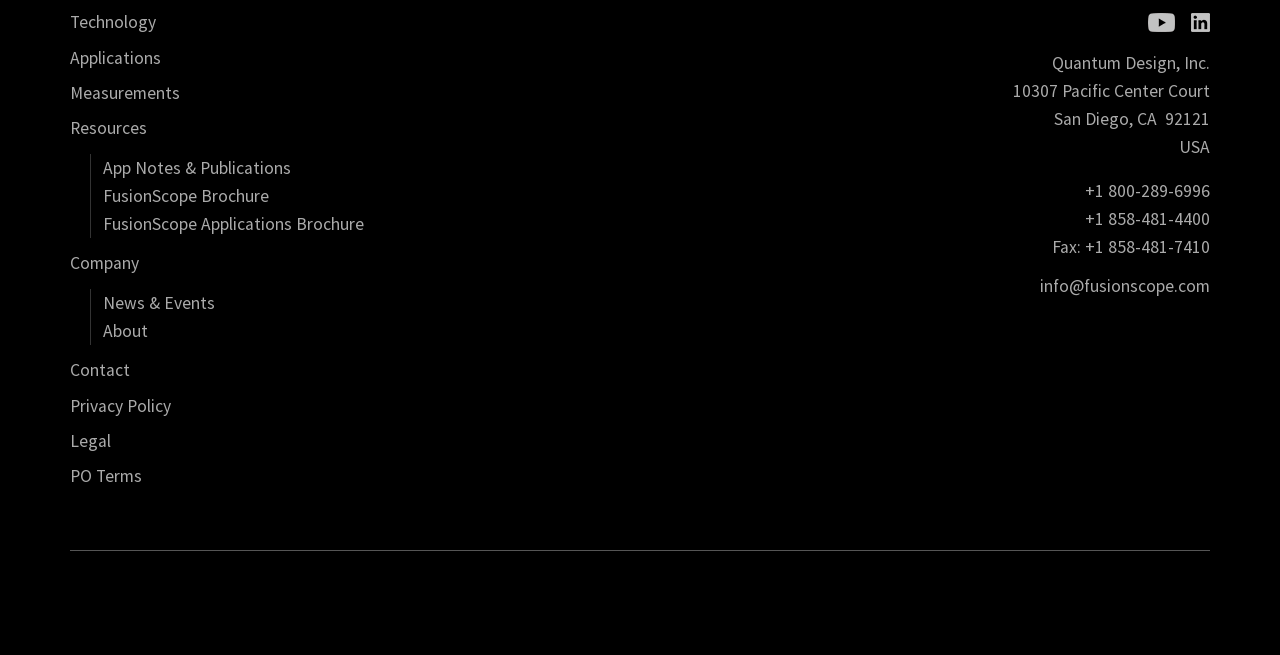Determine the bounding box coordinates of the clickable region to follow the instruction: "View App Notes & Publications".

[0.08, 0.24, 0.227, 0.274]